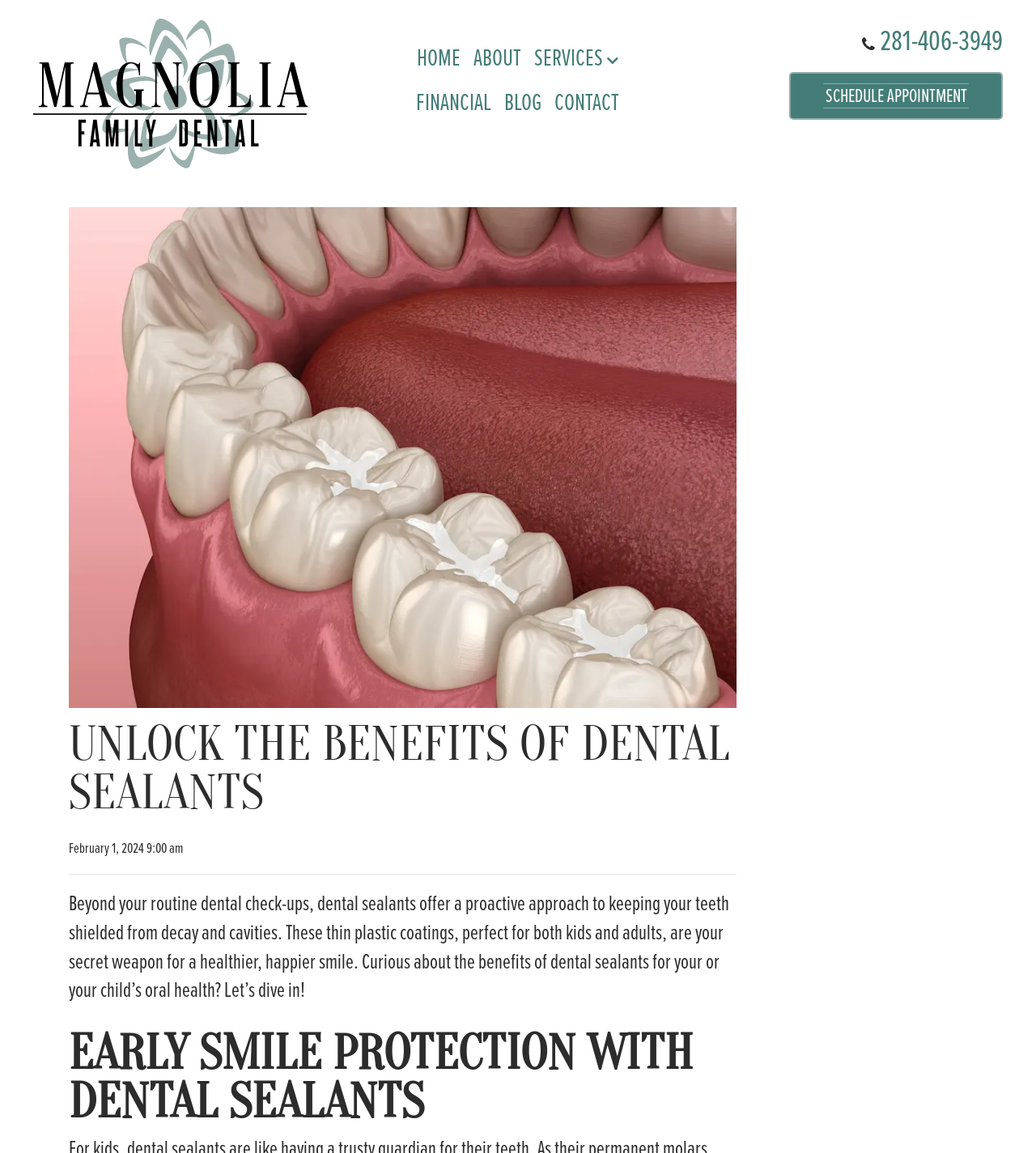What is the purpose of dental sealants?
Carefully analyze the image and provide a detailed answer to the question.

I determined the purpose of dental sealants by reading the text that states 'dental sealants offer a proactive approach to keeping your teeth shielded from decay and cavities'.